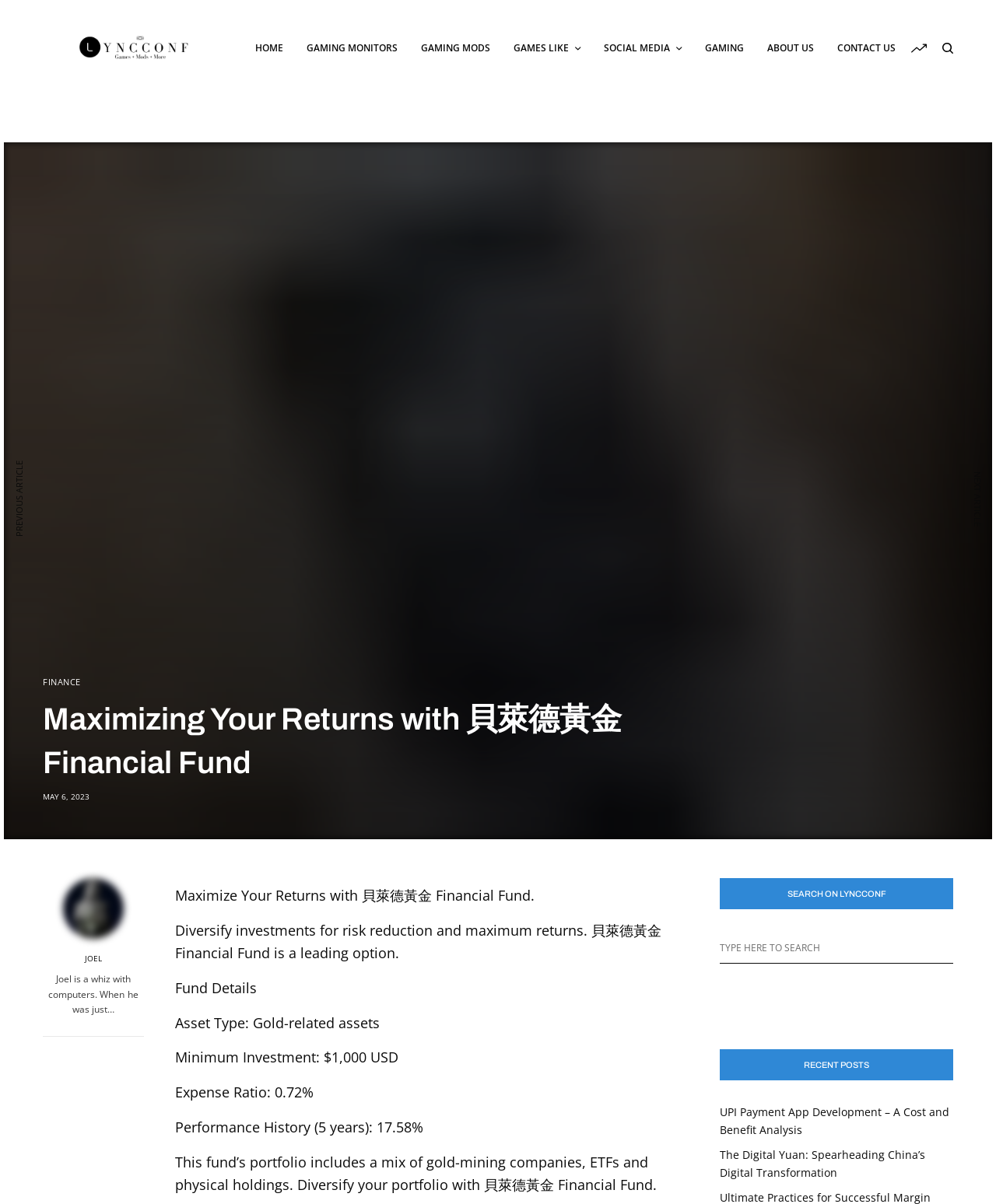Please identify the coordinates of the bounding box that should be clicked to fulfill this instruction: "Explore December 2019".

None